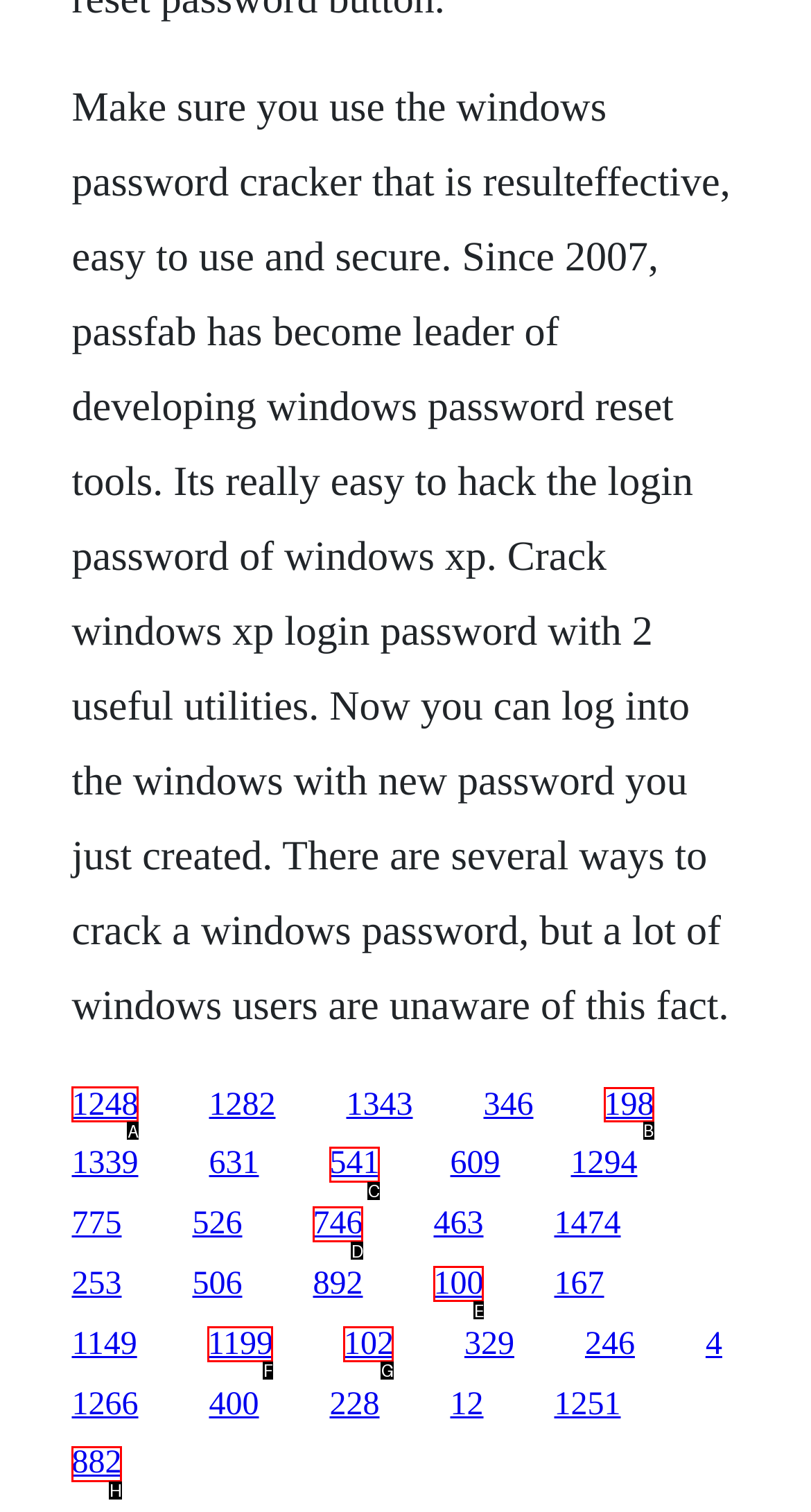Identify the correct choice to execute this task: Check out the useful utilities for Windows XP
Respond with the letter corresponding to the right option from the available choices.

B